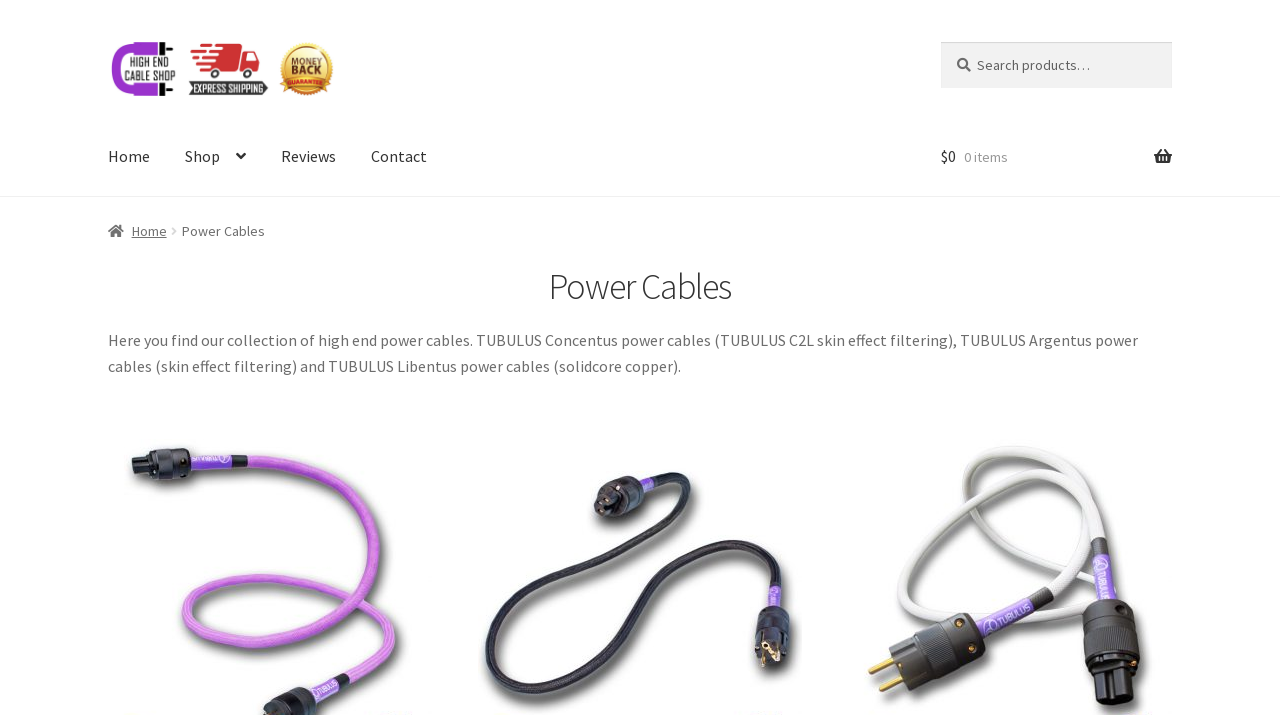Locate the bounding box coordinates of the element you need to click to accomplish the task described by this instruction: "go to shop".

[0.132, 0.166, 0.205, 0.274]